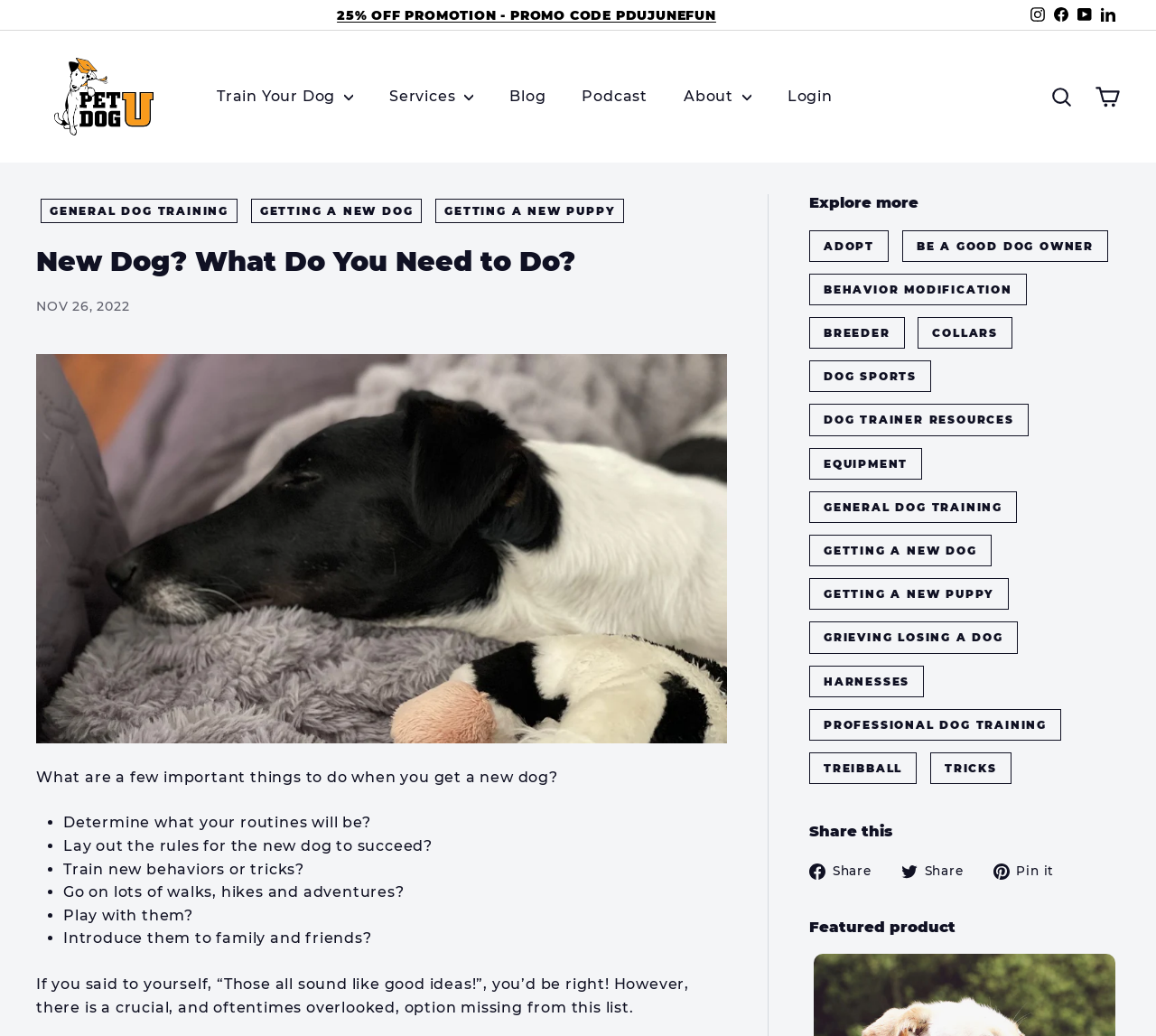Provide the bounding box coordinates of the HTML element this sentence describes: "import 'components/icon'; Search". The bounding box coordinates consist of four float numbers between 0 and 1, i.e., [left, top, right, bottom].

[0.898, 0.067, 0.938, 0.119]